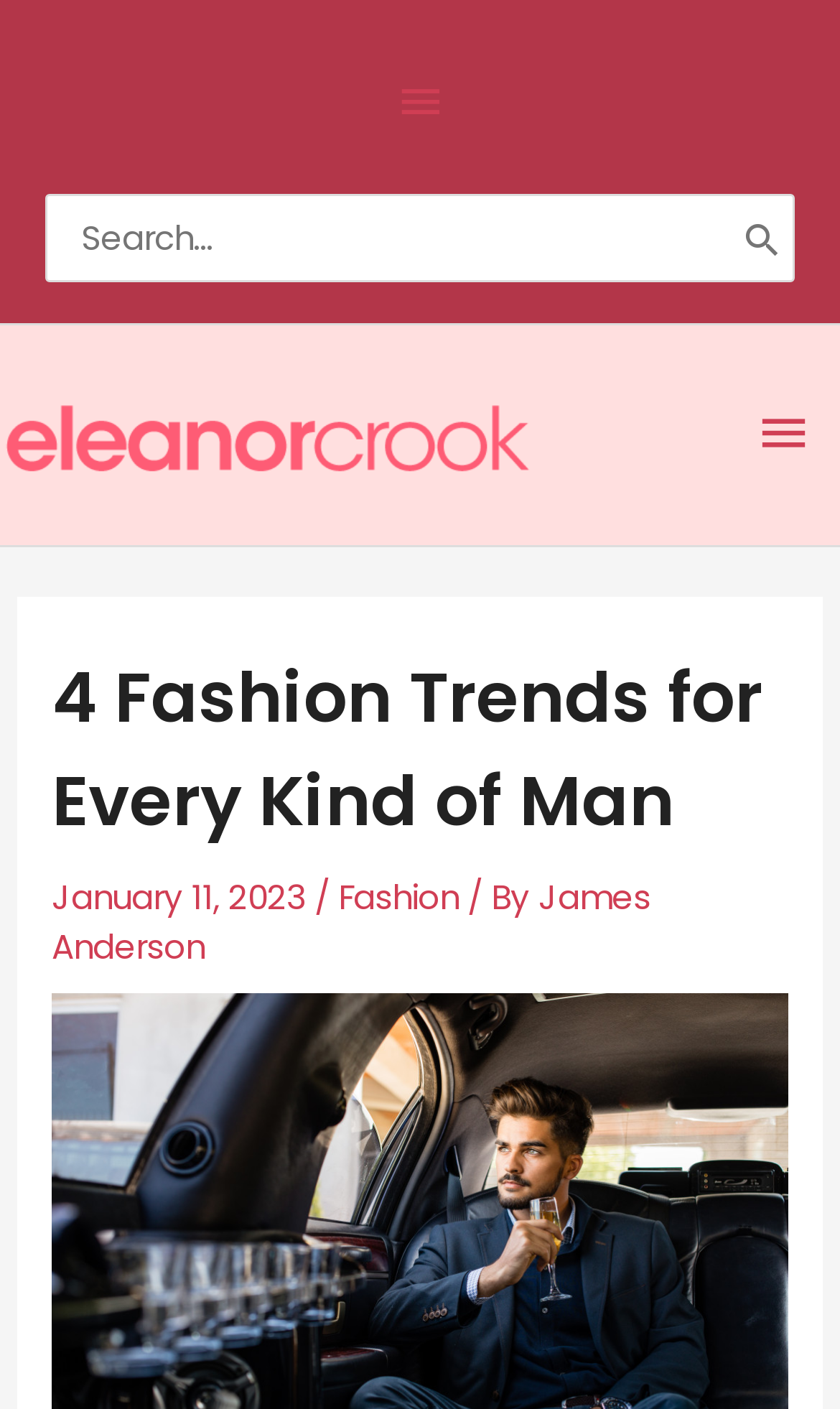Using the details from the image, please elaborate on the following question: What is the category of the article?

I determined the category of the article by looking at the link element with the text 'Fashion', which is likely to be the category or tag of the article.